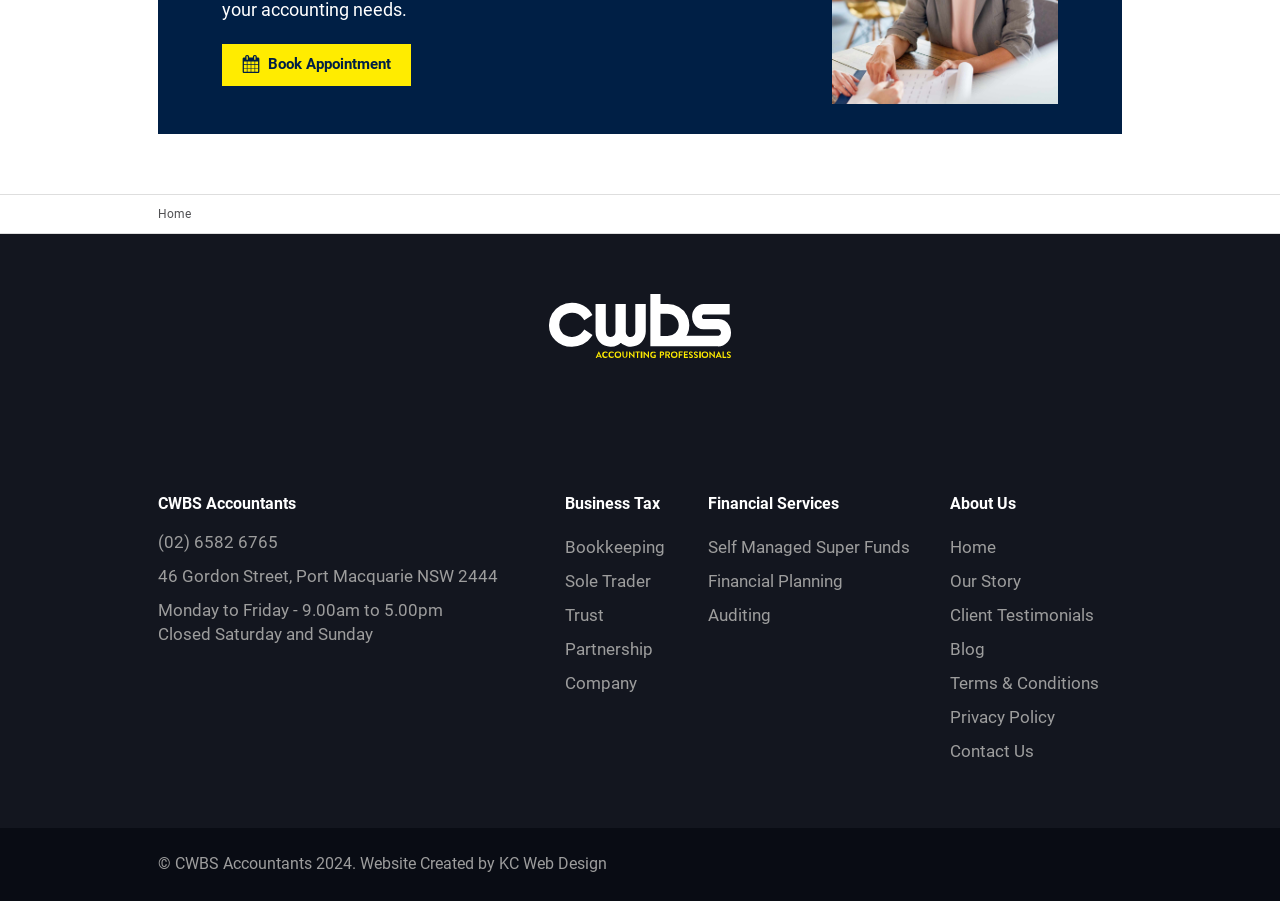Identify the bounding box coordinates necessary to click and complete the given instruction: "View the 'LATEST POSTS'".

None